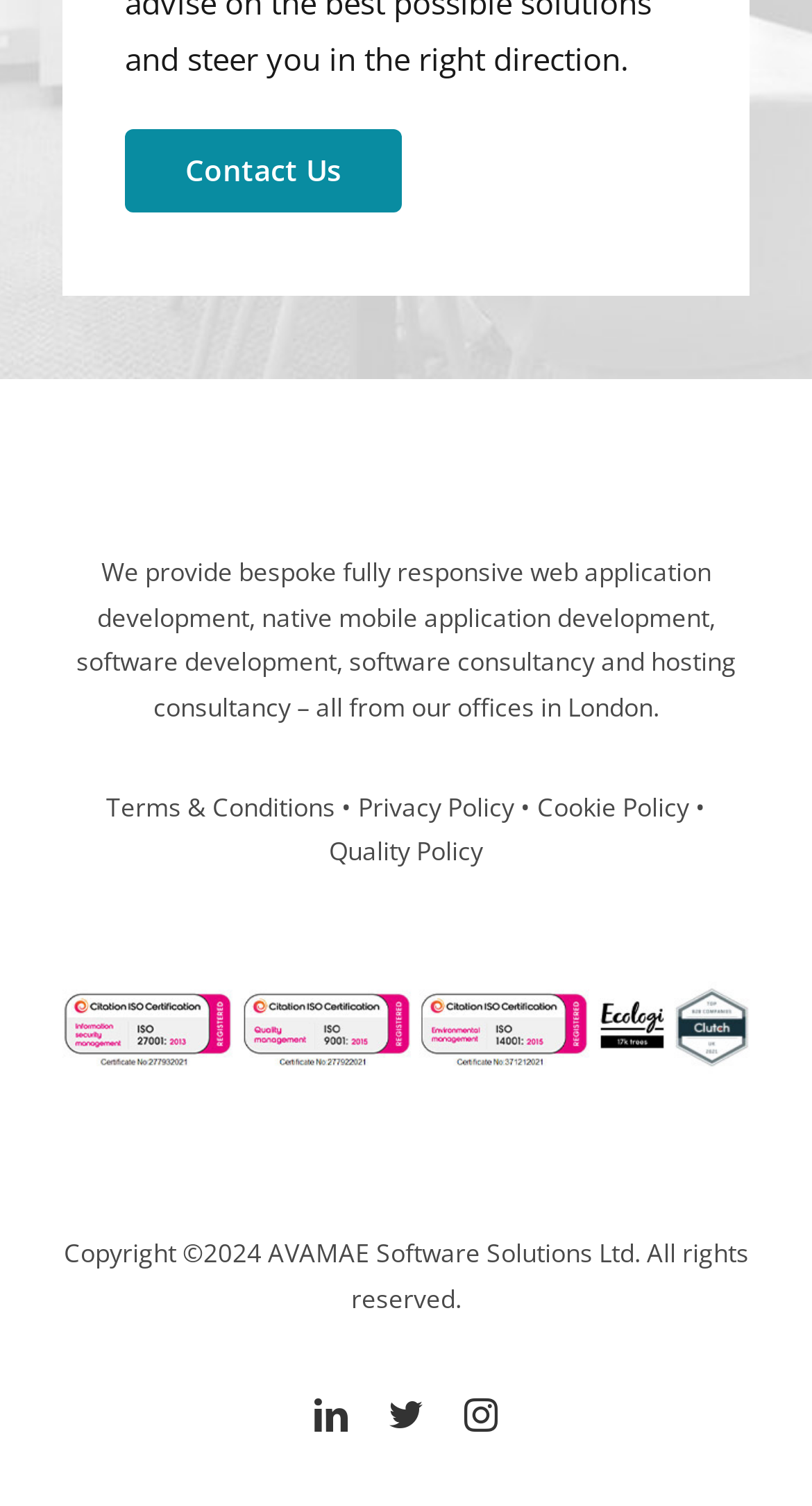Provide a one-word or short-phrase answer to the question:
What is the location of AVAMAE Software Solutions Ltd's offices?

London